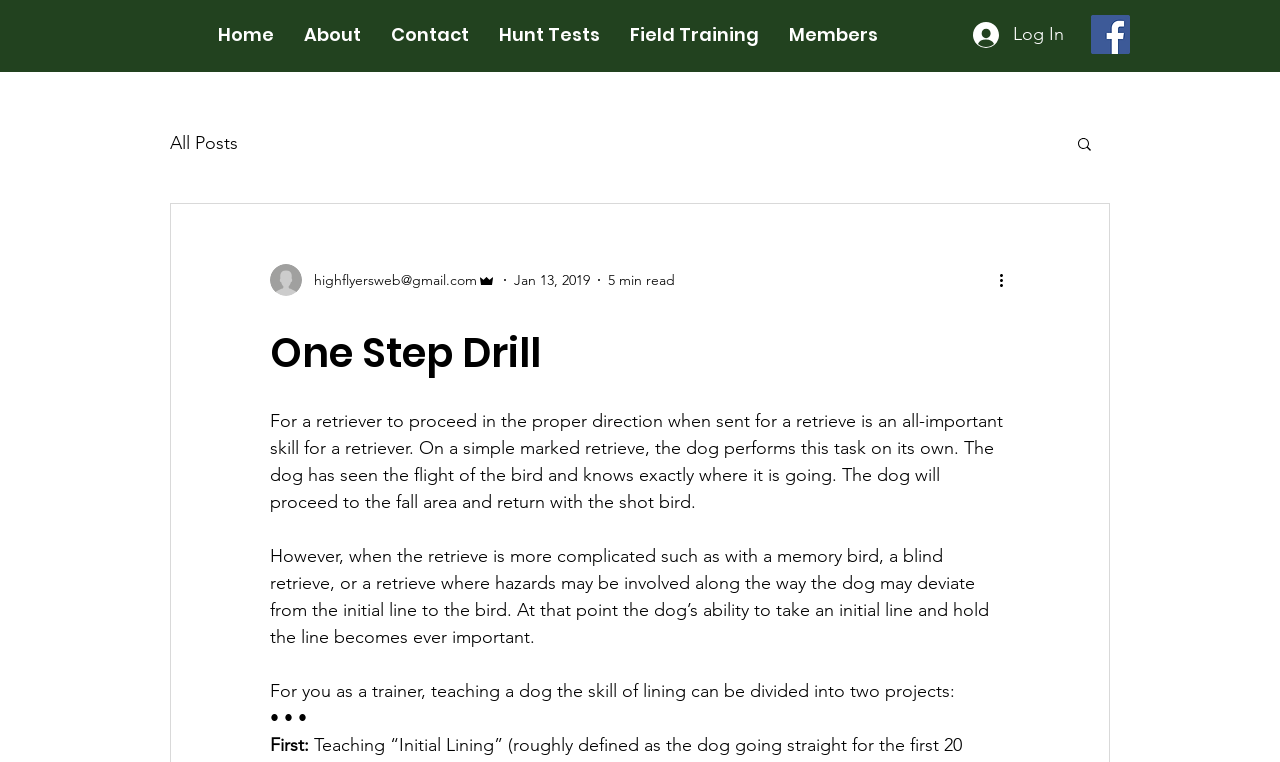Please find the bounding box coordinates of the element that you should click to achieve the following instruction: "Click the 'Log In' button". The coordinates should be presented as four float numbers between 0 and 1: [left, top, right, bottom].

[0.749, 0.02, 0.842, 0.07]